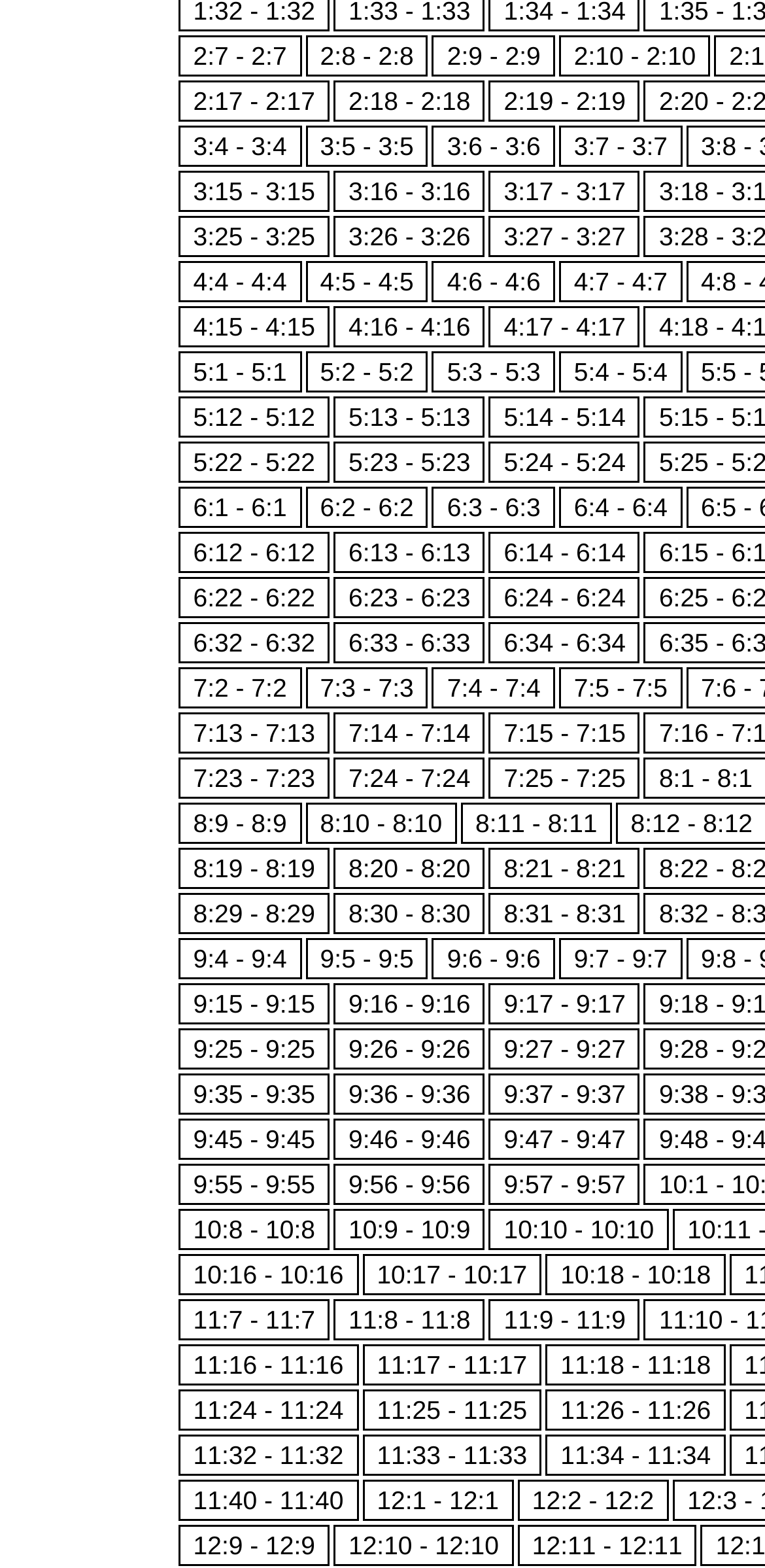Return the bounding box coordinates of the UI element that corresponds to this description: "9:56 - 9:56". The coordinates must be given as four float numbers in the range of 0 and 1, [left, top, right, bottom].

[0.436, 0.742, 0.634, 0.768]